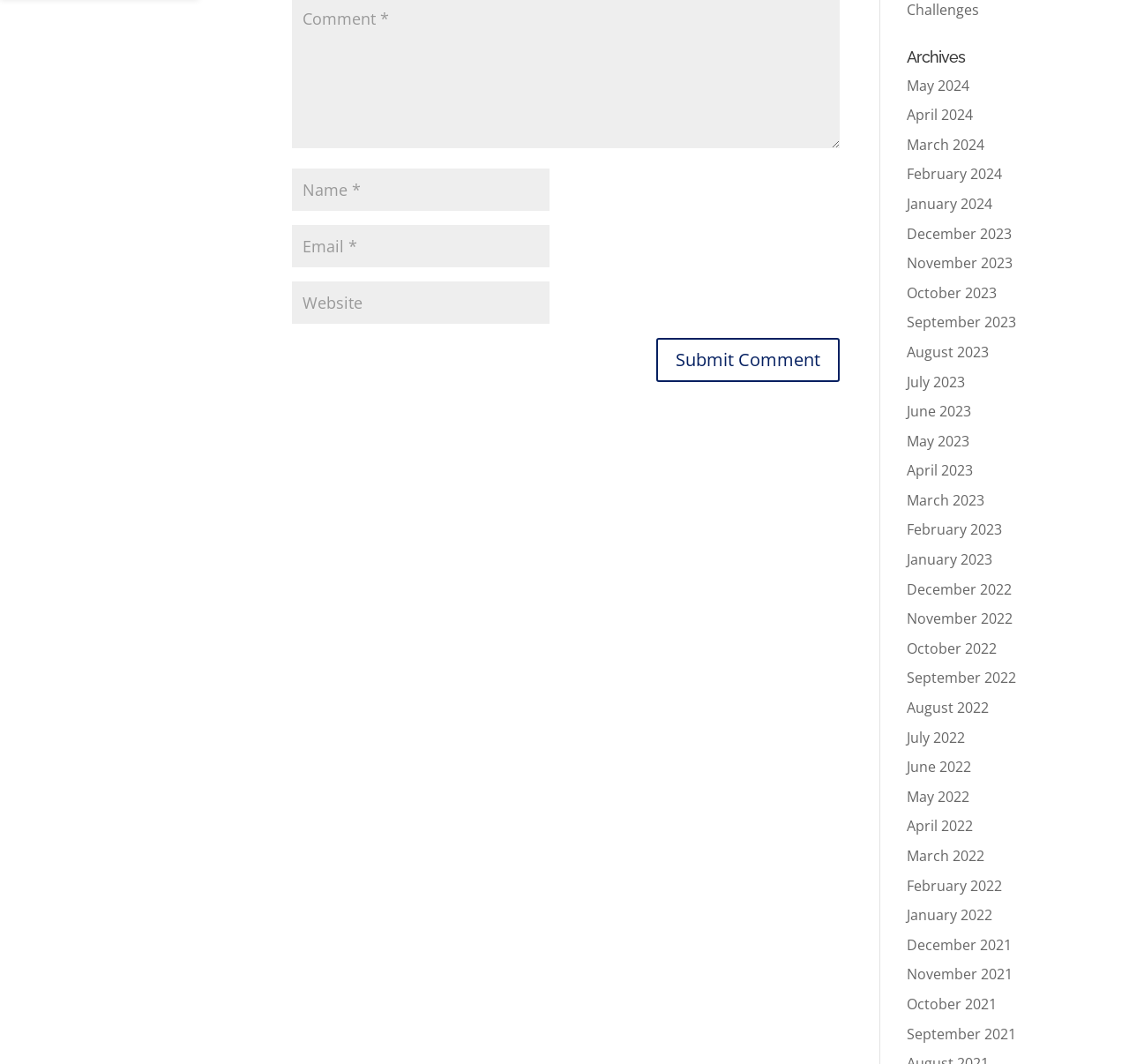Locate the bounding box of the UI element defined by this description: "name="submit" value="Submit Comment"". The coordinates should be given as four float numbers between 0 and 1, formatted as [left, top, right, bottom].

[0.581, 0.318, 0.744, 0.359]